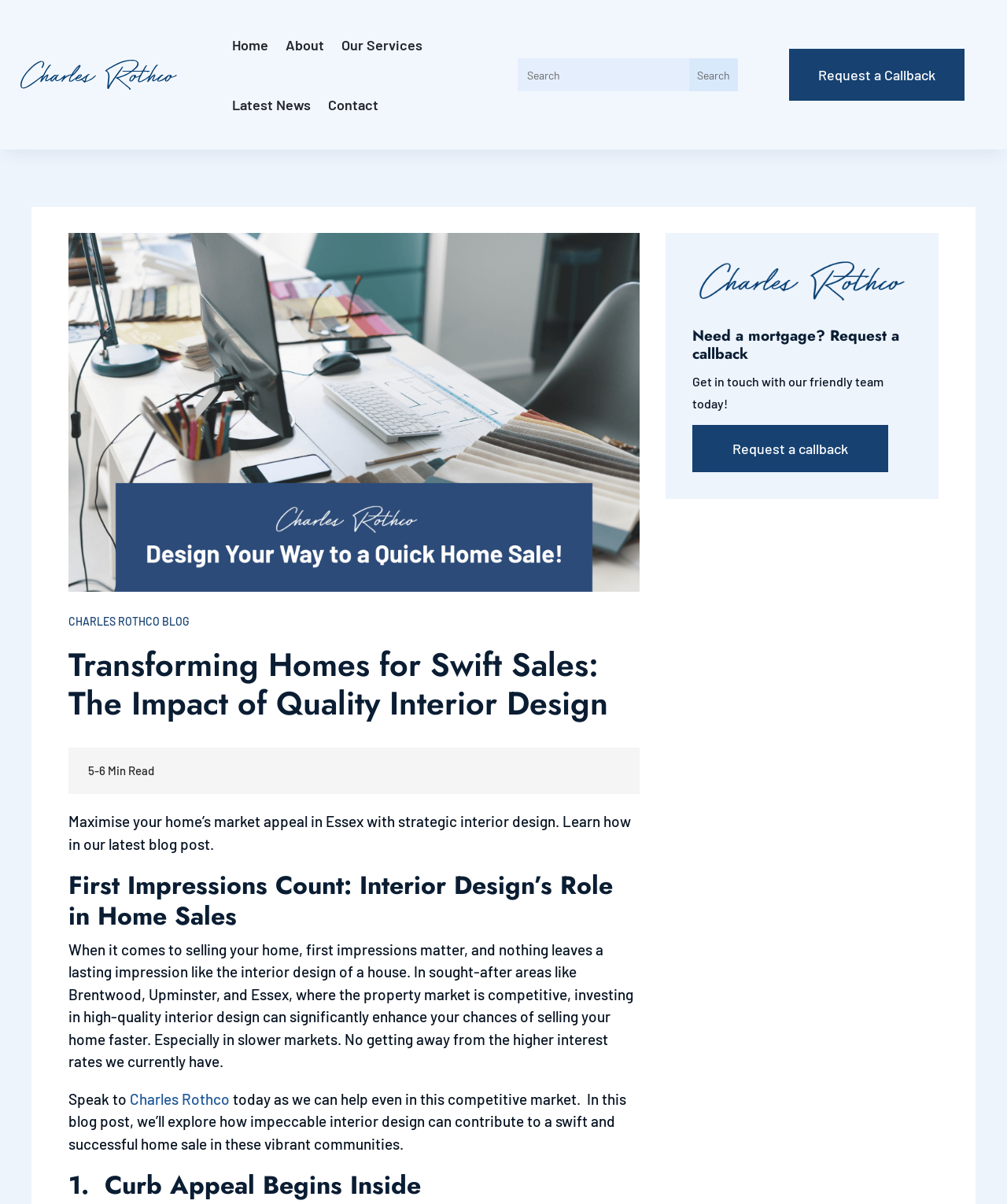Give the bounding box coordinates for the element described by: "name="s" placeholder="Search"".

[0.514, 0.048, 0.684, 0.076]